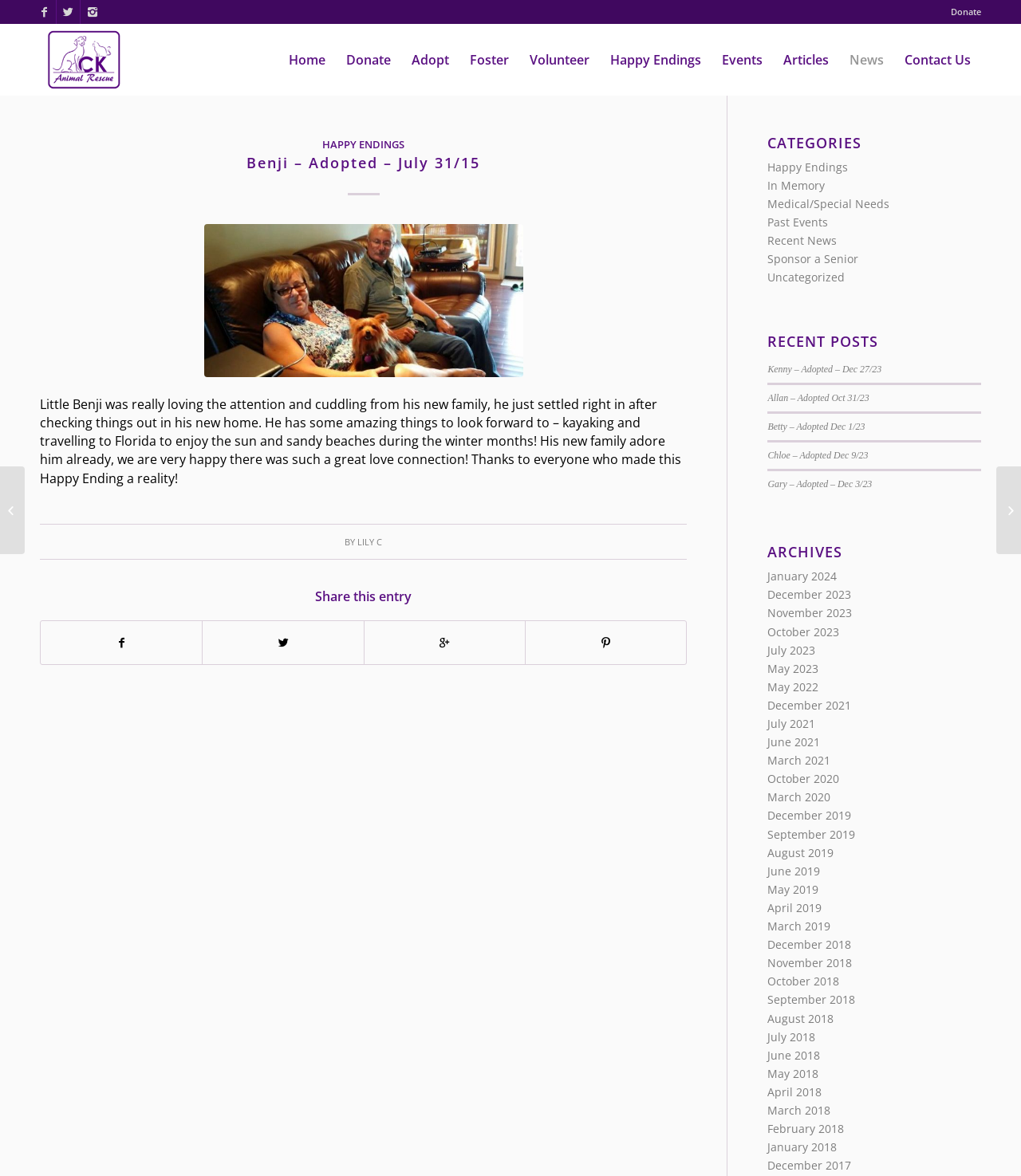By analyzing the image, answer the following question with a detailed response: What is the category of the post?

The post is categorized under 'Happy Endings' as indicated by the link 'HAPPY ENDINGS' in the header section of the webpage.